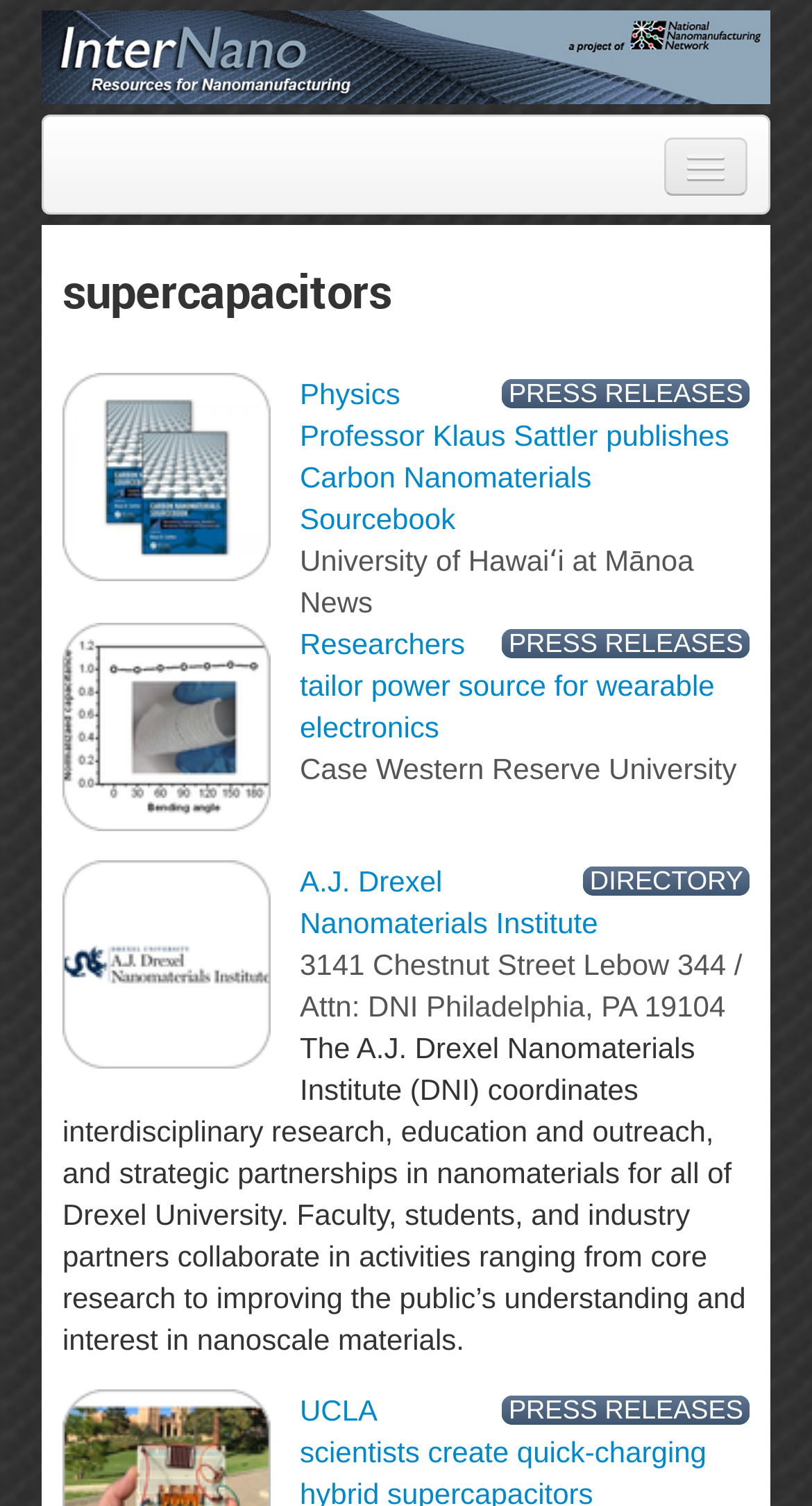Create an elaborate caption for the webpage.

The webpage is about supercapacitors and is part of the InterNano platform. At the top, there are two "Skip to" links, followed by a navigation menu with links to "Home", "For Researchers", "For Industry", "Resources", "News", "About", "Search", and "Login". 

Below the navigation menu, there is a large heading that reads "supercapacitors". Underneath, there are three articles or news sections. Each section has a header with a "PRESS RELEASES" link on the right side. The first article features a news story about Physics Professor Klaus Sattler publishing a Carbon Nanomaterials Sourcebook, accompanied by an image. The second article is about researchers tailoring a power source for wearable electronics, also accompanied by an image. The third article appears to be about the A.J. Drexel Nanomaterials Institute, with an image, a link to the institute's page, and a brief description of its activities and mission.

Throughout the webpage, there are several images, mostly accompanying the news articles. The layout is organized, with clear headings and concise text, making it easy to navigate and read.